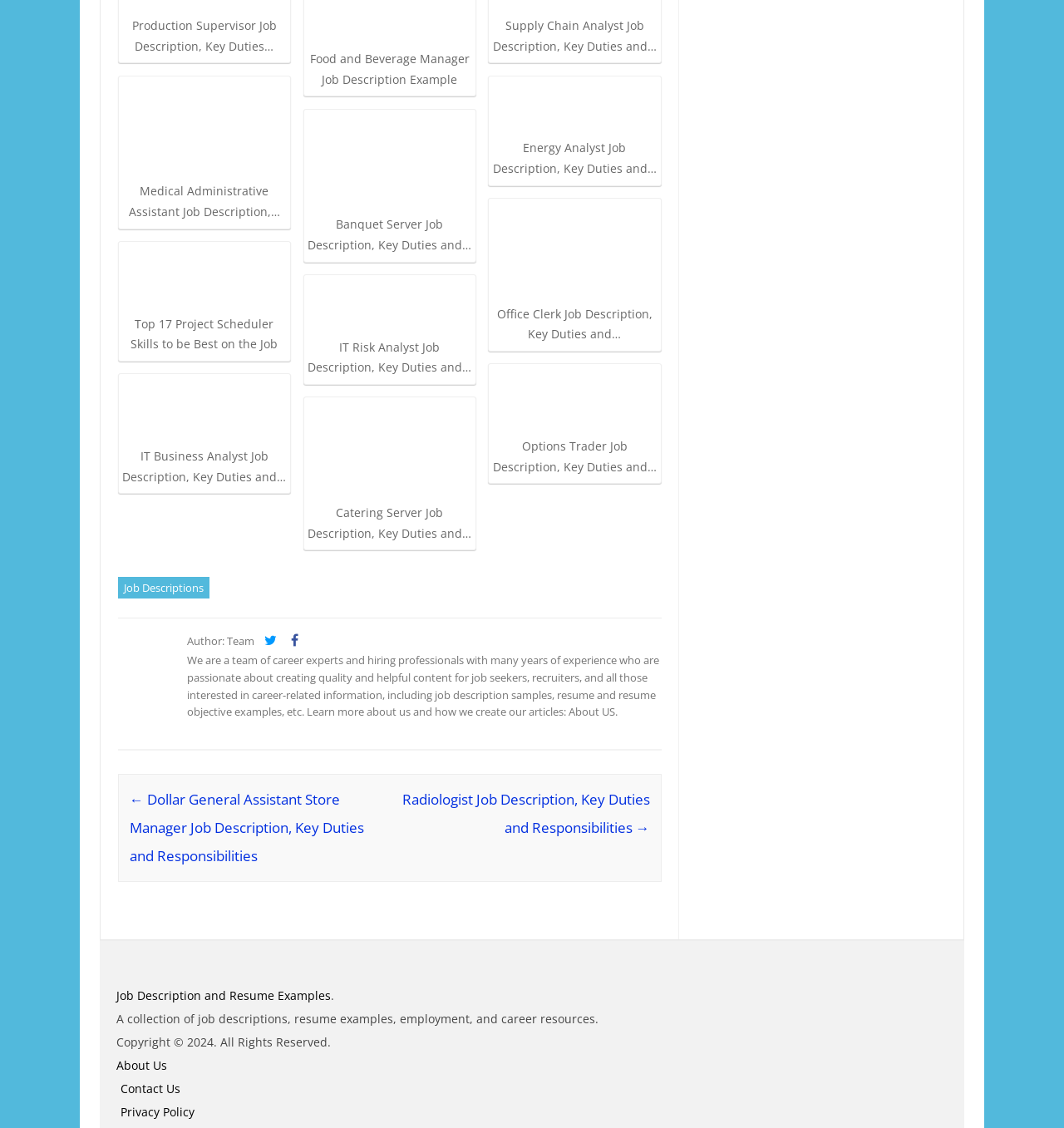Please respond to the question using a single word or phrase:
What is the purpose of the webpage according to the footer section?

Career-related information